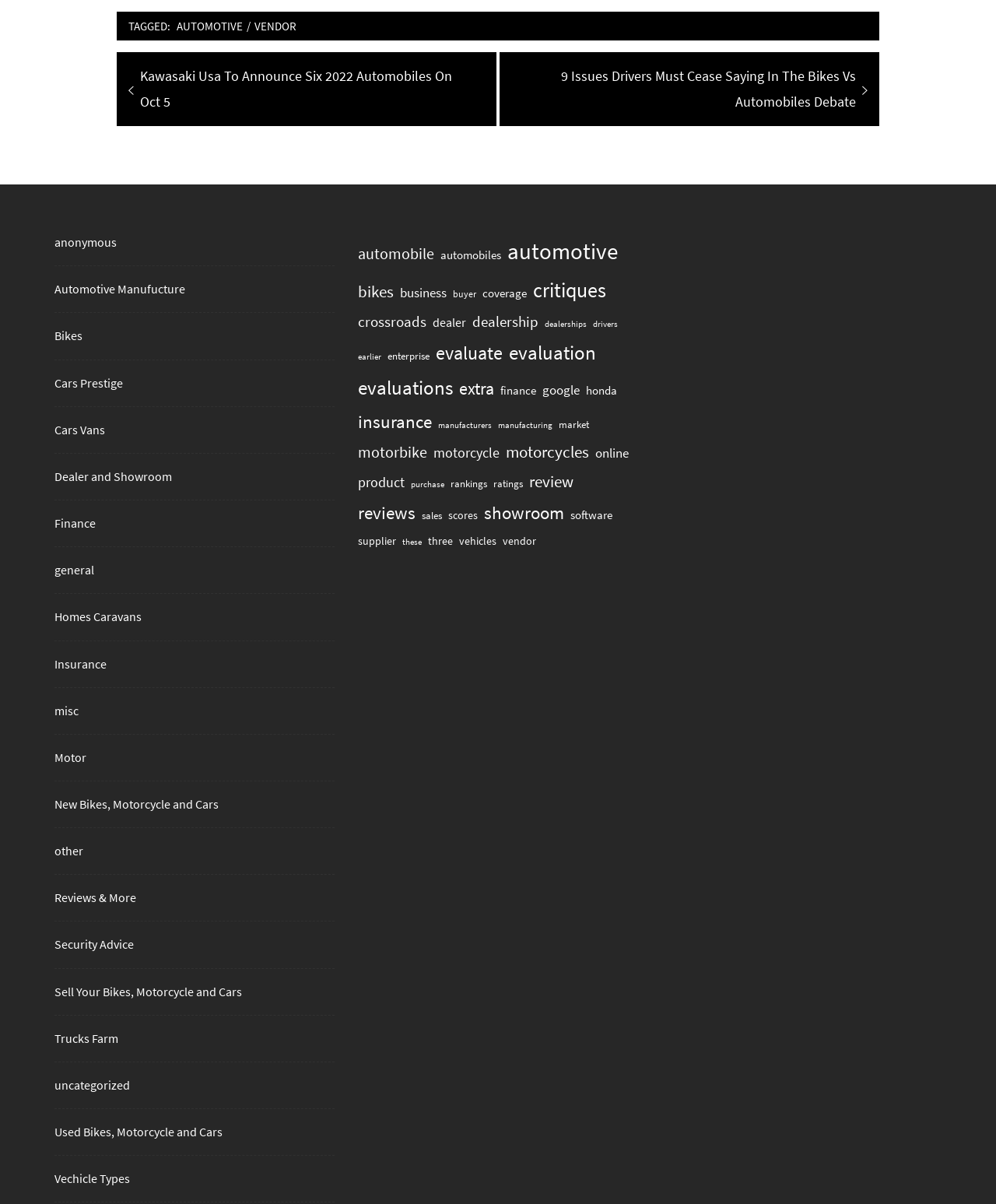Identify the bounding box coordinates of the area you need to click to perform the following instruction: "Click on 'Previous post: Kawasaki Usa To Announce Six 2022 Automobiles On Oct 5'".

[0.129, 0.053, 0.487, 0.095]